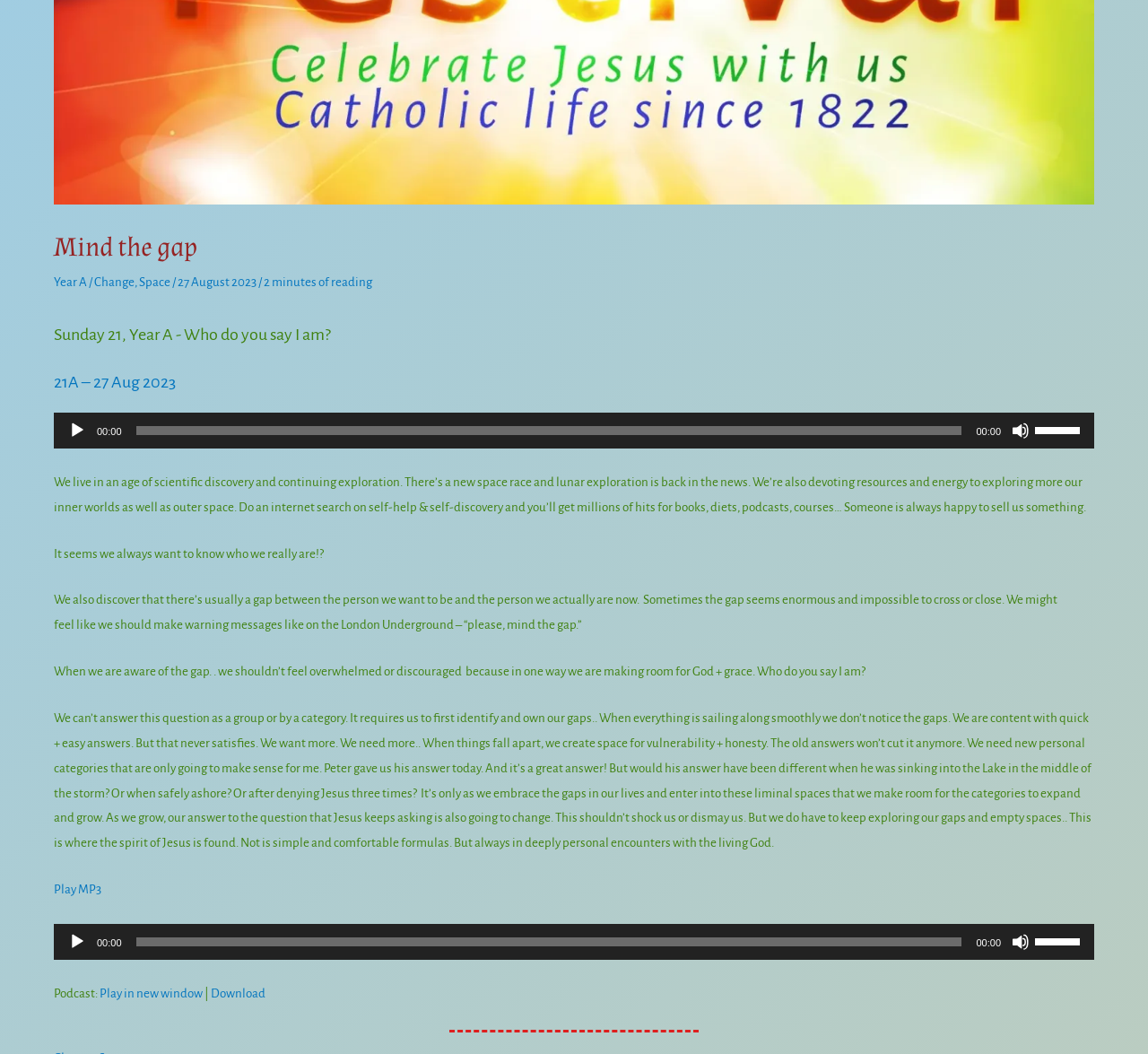Locate the bounding box coordinates for the element described below: "Play in new window". The coordinates must be four float values between 0 and 1, formatted as [left, top, right, bottom].

[0.087, 0.936, 0.177, 0.949]